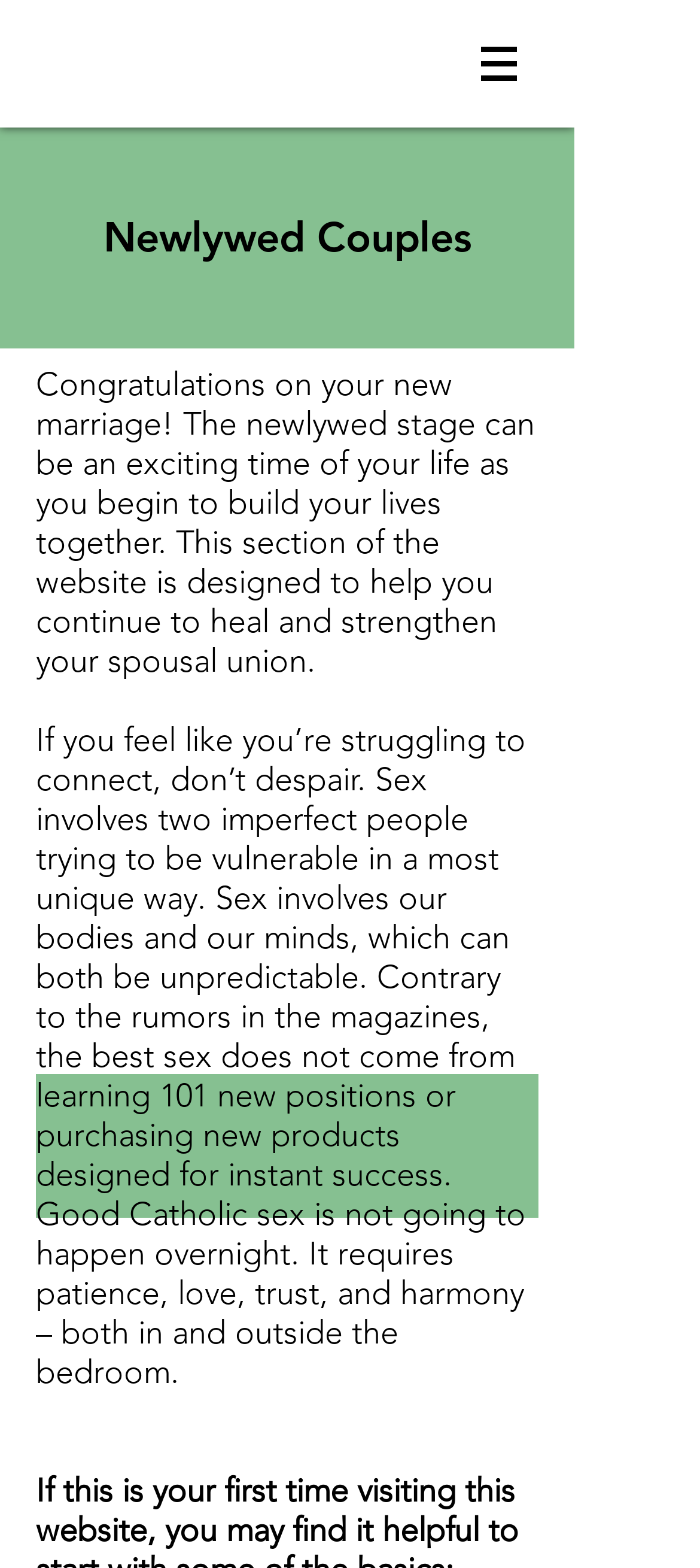What is the purpose of this website section?
Use the image to answer the question with a single word or phrase.

Help newlywed couples